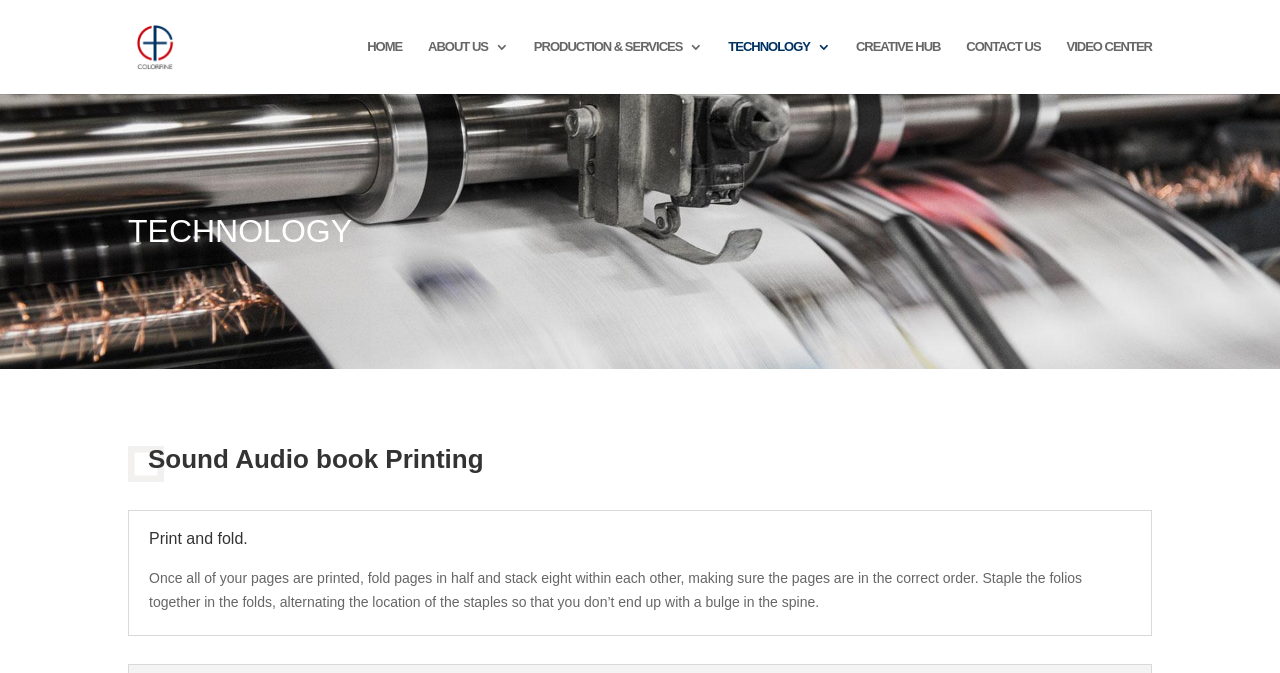Using the provided element description: "ABOUT US", determine the bounding box coordinates of the corresponding UI element in the screenshot.

[0.334, 0.059, 0.397, 0.14]